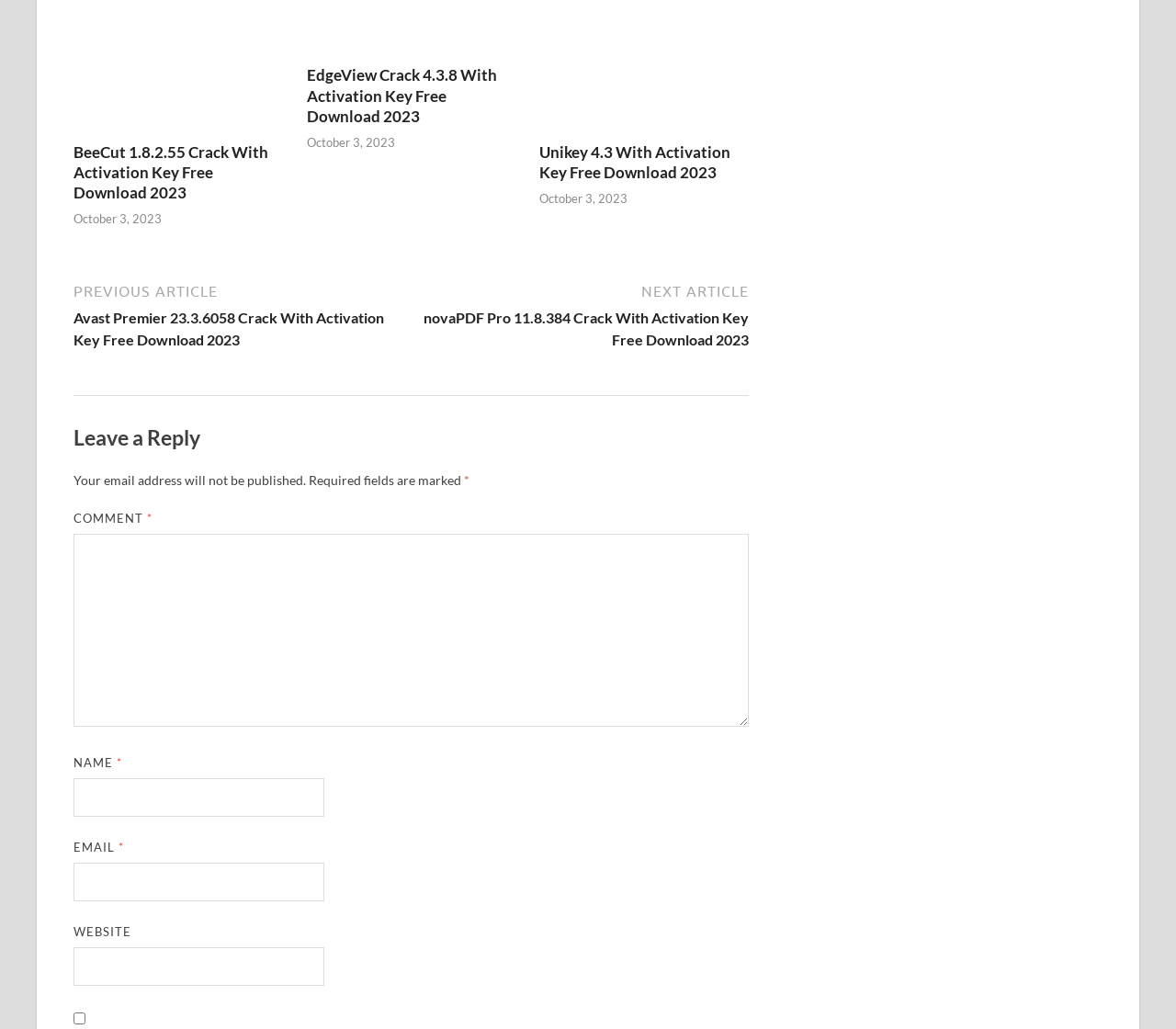What is the purpose of the checkbox at the bottom of the comment form?
Using the image as a reference, give a one-word or short phrase answer.

Save comment information